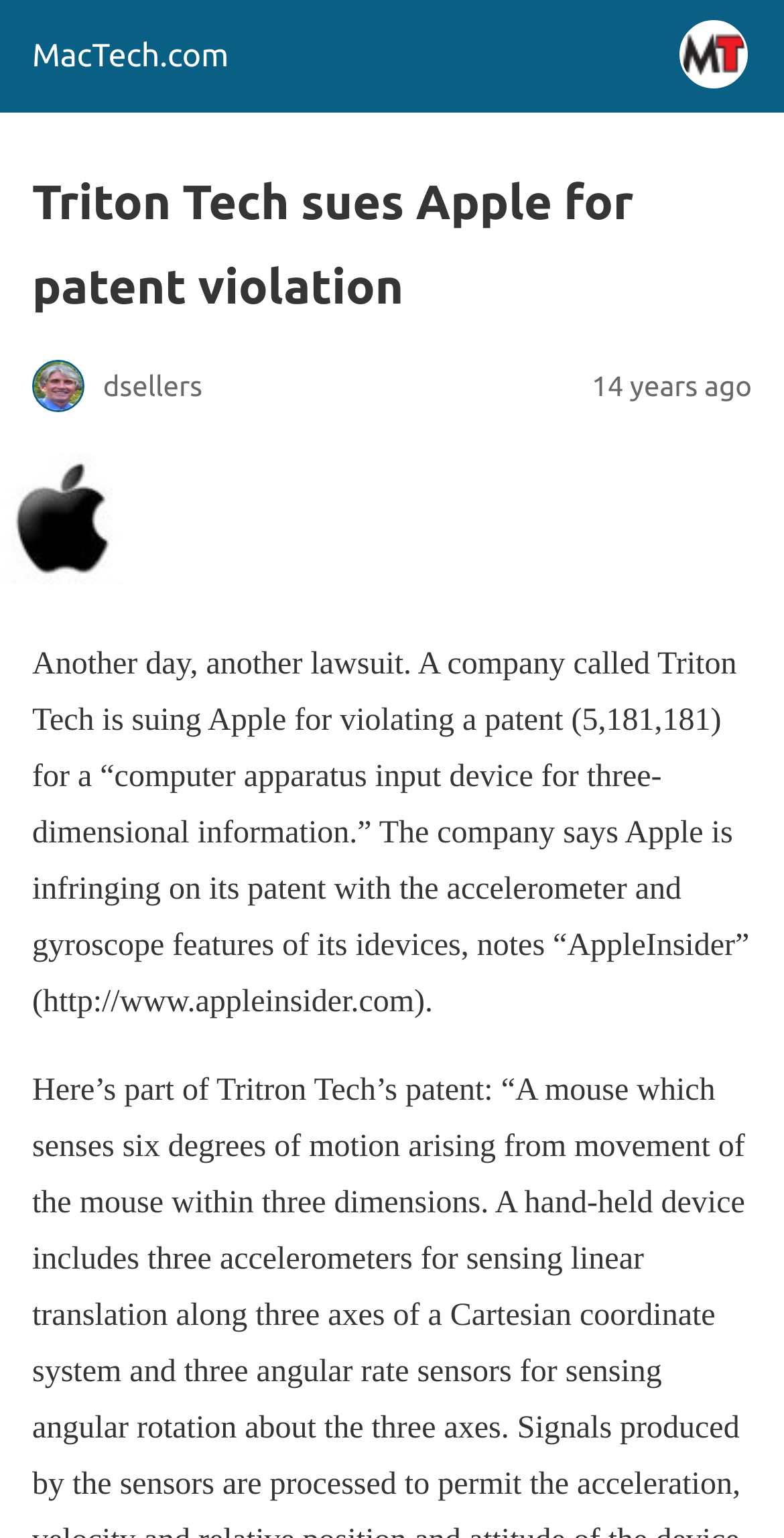Give the bounding box coordinates for this UI element: "MacTech.com". The coordinates should be four float numbers between 0 and 1, arranged as [left, top, right, bottom].

[0.041, 0.025, 0.292, 0.048]